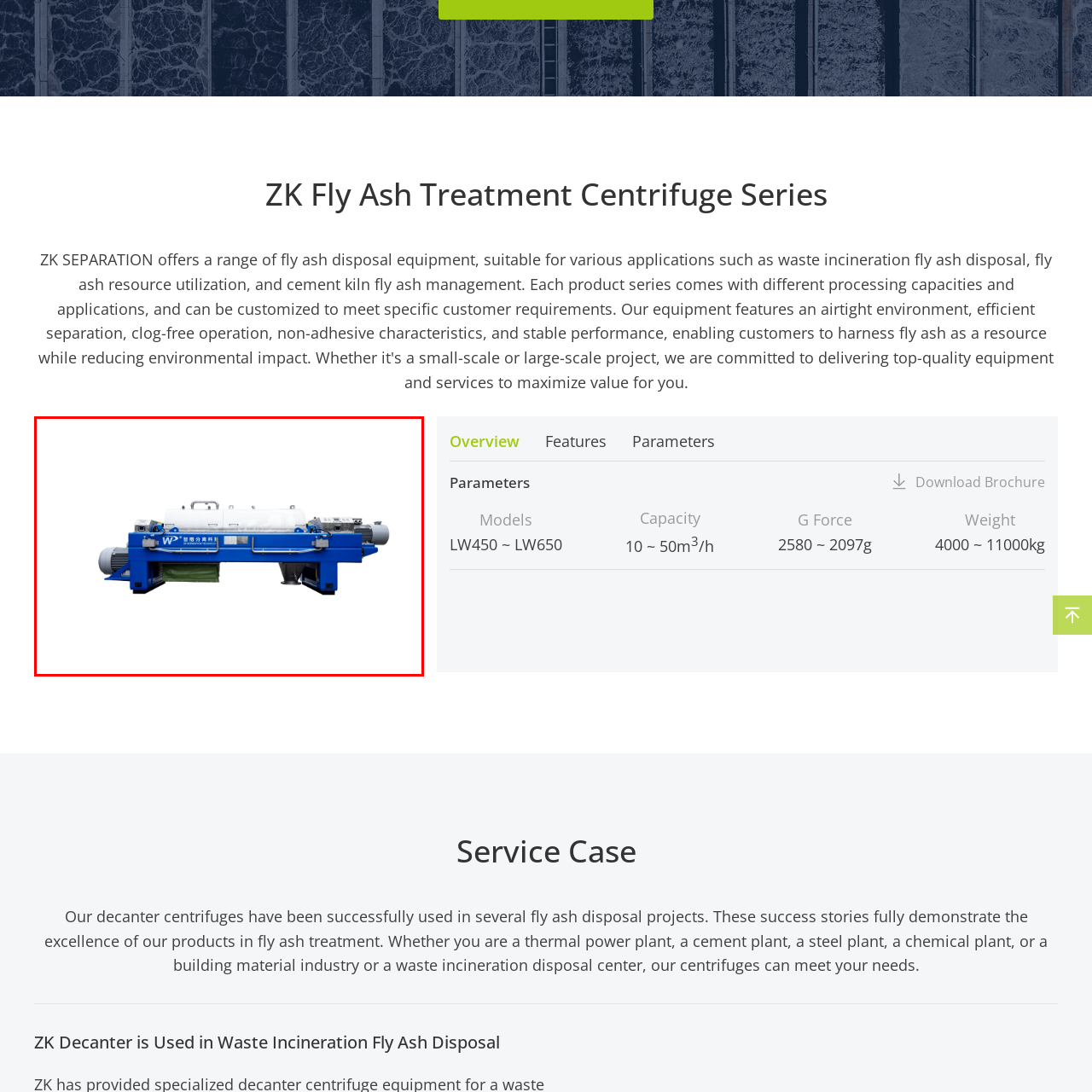What is the name of the series this equipment belongs to?
Study the image within the red bounding box and provide a detailed response to the question.

The caption explicitly mentions that this equipment is part of the ZK Fly Ash Treatment Centrifuge Series, highlighting its role in enhancing performance in fly ash disposal projects.